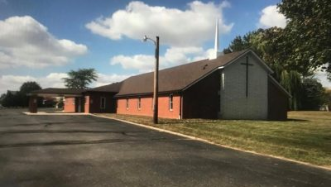Elaborate on the contents of the image in a comprehensive manner.

The image showcases a large, welcoming church building characterized by its brick exterior and a prominent white cross on the facade. Set against a backdrop of vast blue skies dotted with fluffy clouds, this serene structure is surrounded by well-kept greenery, offering a peaceful atmosphere. The church is likely a community hub, serving as a venue for various activities and gatherings. Its design combines traditional elements with a sense of openness, reflecting its role in bringing people together. This particular church is associated with the AMEN Free Clinic in St. Johns, MI, which is scheduled to take place on September 15, 2024, providing essential health services to the local community.